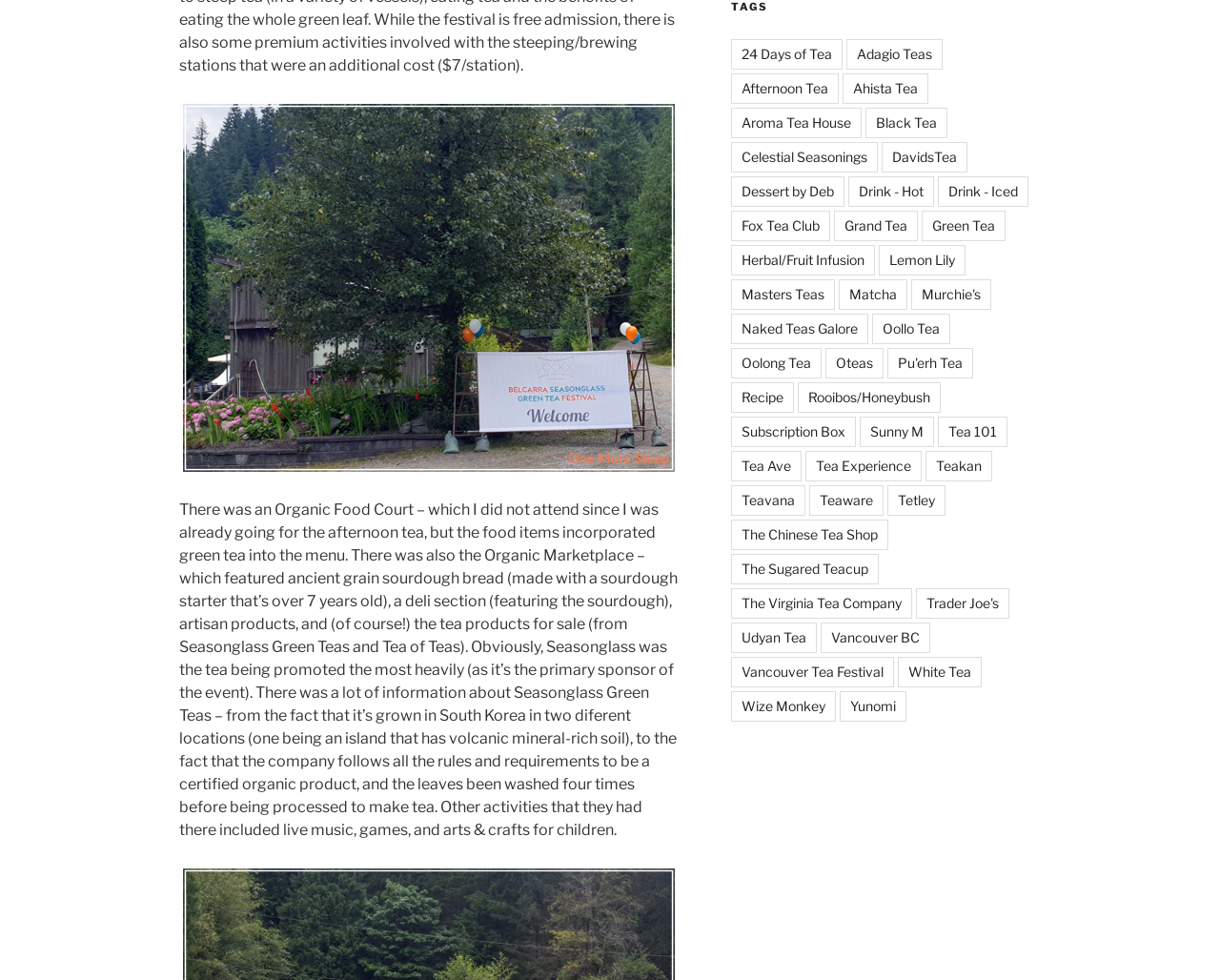Please reply to the following question using a single word or phrase: 
How many times are the tea leaves washed before being processed?

Four times